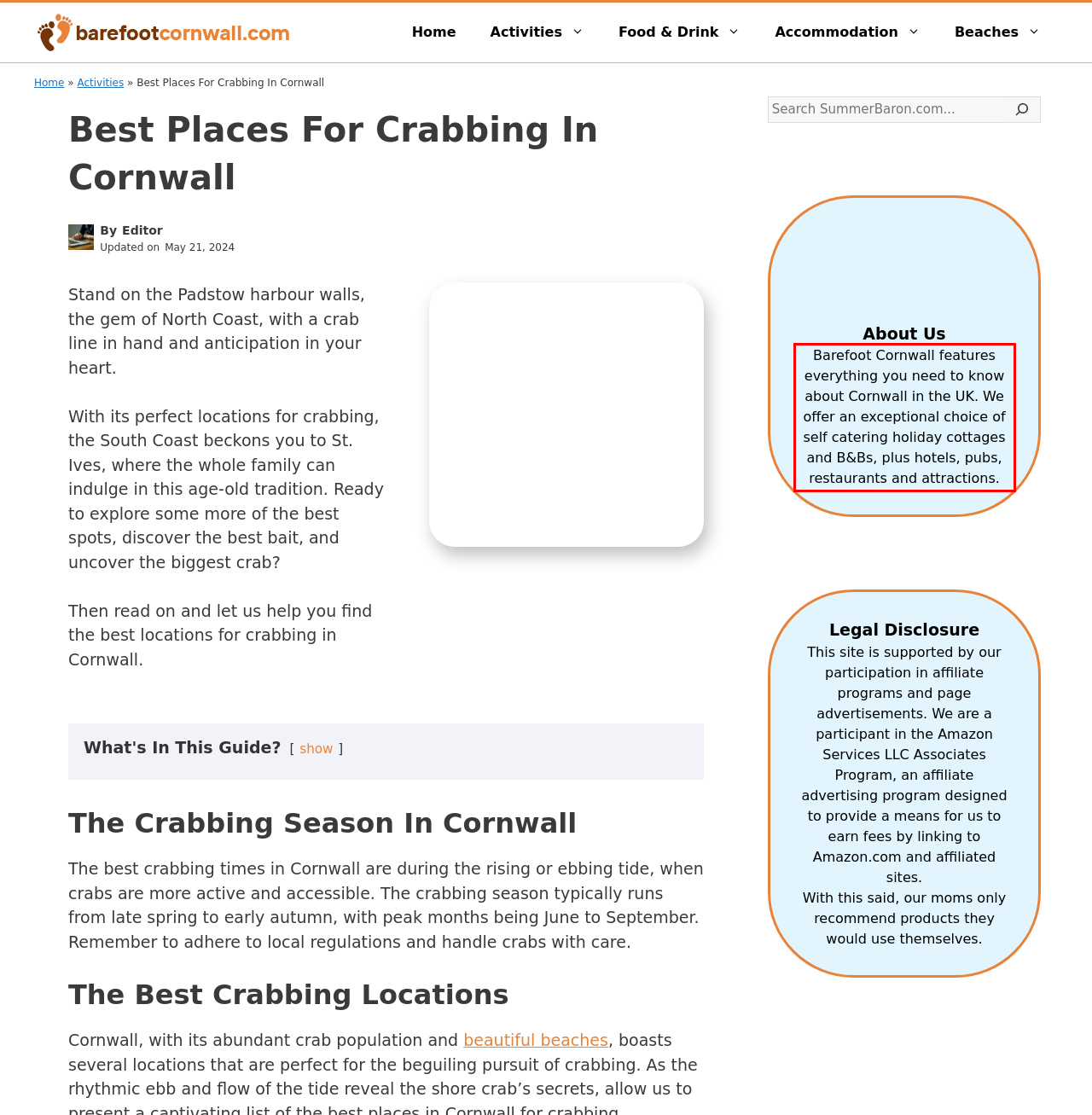Identify the text within the red bounding box on the webpage screenshot and generate the extracted text content.

Barefoot Cornwall features everything you need to know about Cornwall in the UK. We offer an exceptional choice of self catering holiday cottages and B&Bs, plus hotels, pubs, restaurants and attractions.